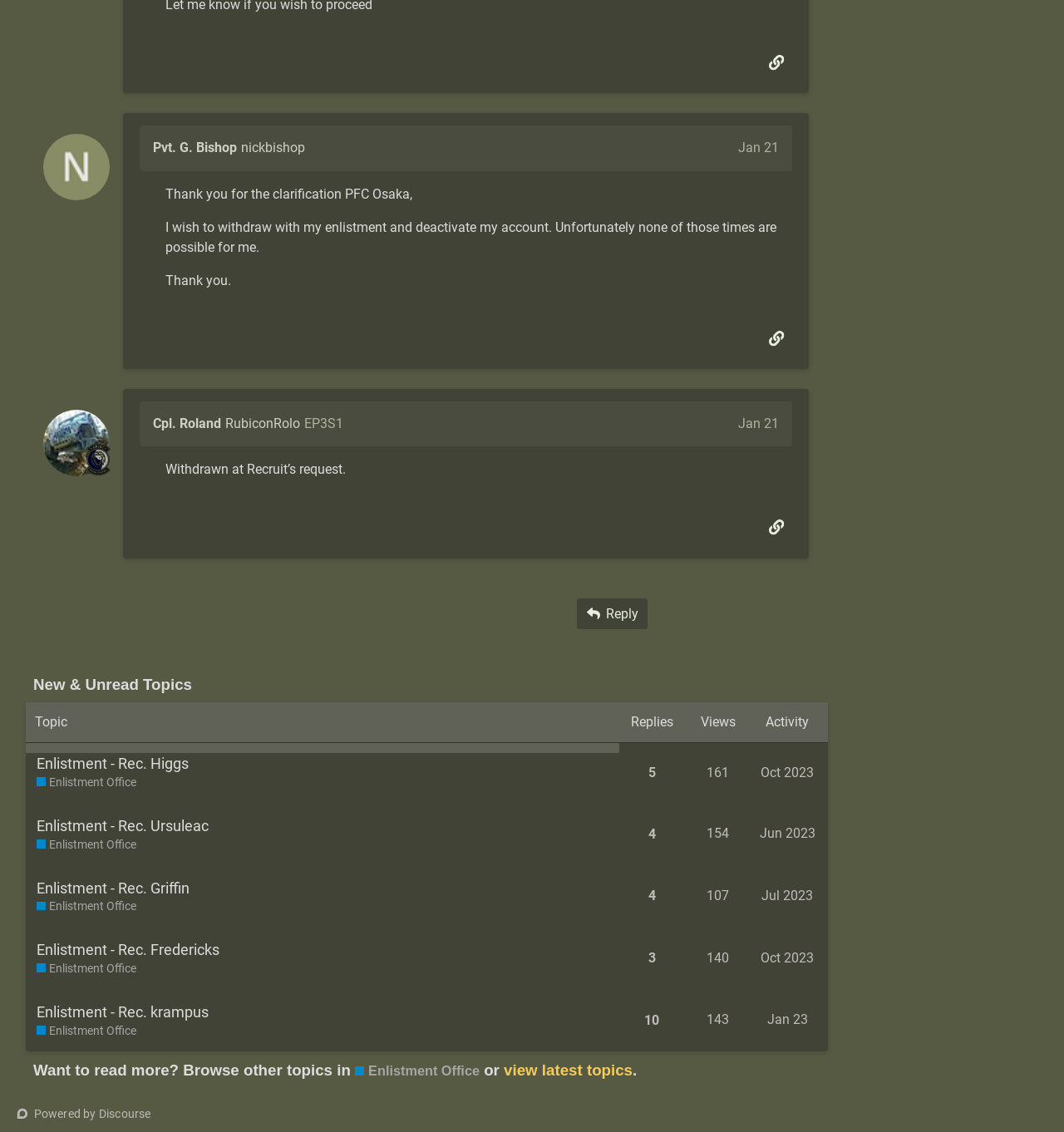Respond to the following question using a concise word or phrase: 
What is the purpose of the button 'Reply'?

To reply to a post